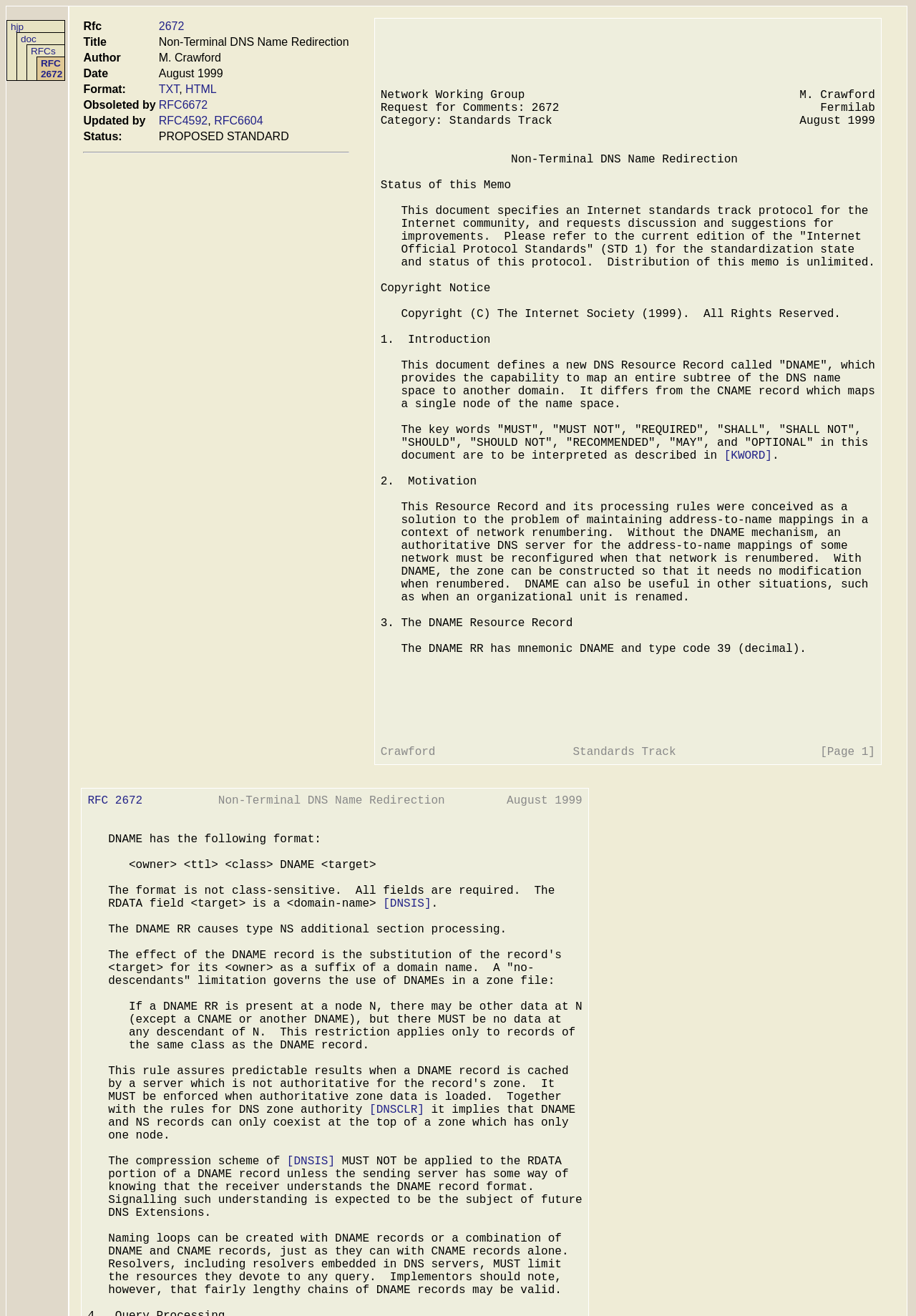Use one word or a short phrase to answer the question provided: 
What is the format of the DNAME record?

<owner> <ttl> <class> DNAME <target>